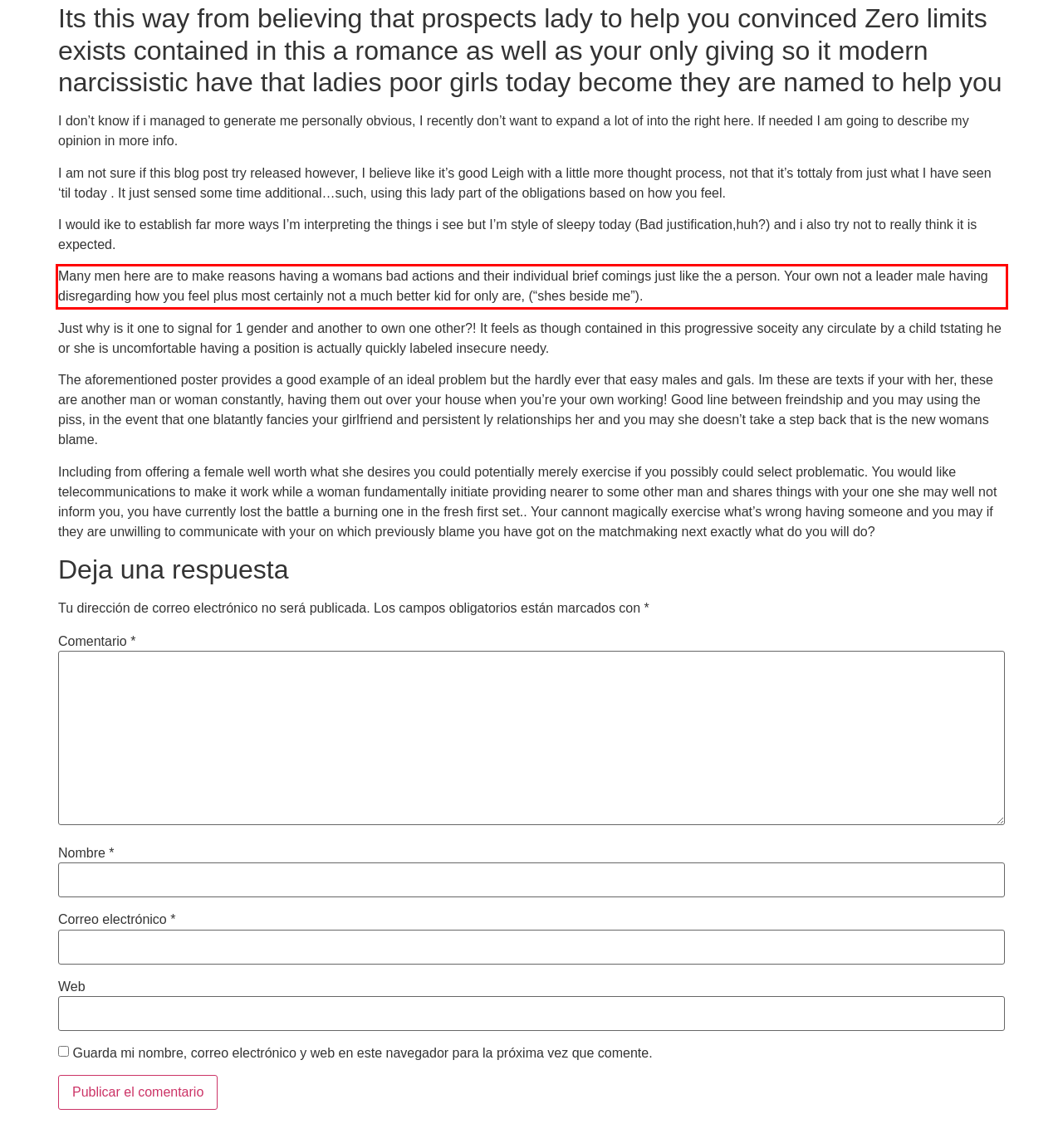You are presented with a webpage screenshot featuring a red bounding box. Perform OCR on the text inside the red bounding box and extract the content.

Many men here are to make reasons having a womans bad actions and their individual brief comings just like the a person. Your own not a leader male having disregarding how you feel plus most certainly not a much better kid for only are, (“shes beside me”).